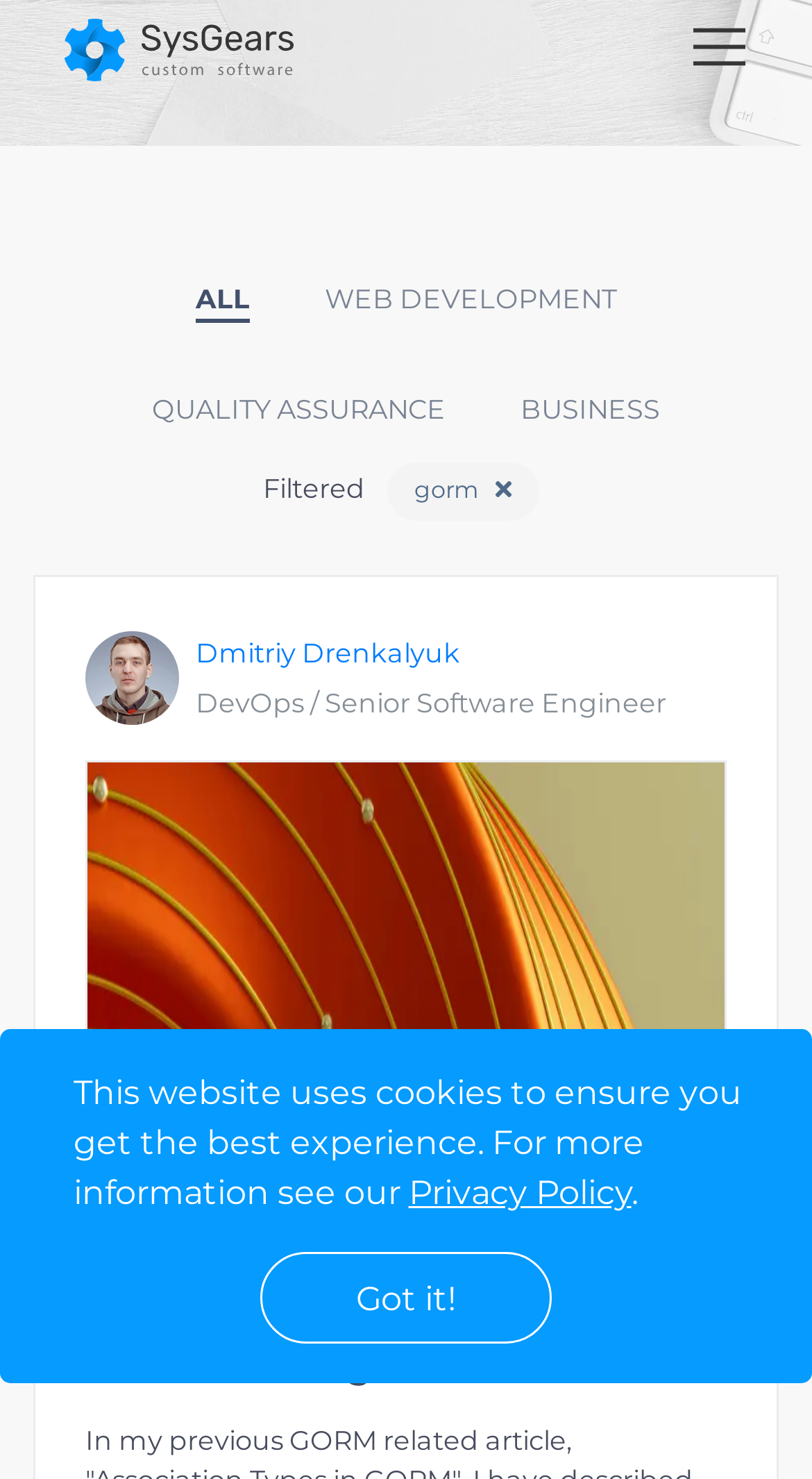Give a concise answer using only one word or phrase for this question:
What is the text on the button to dismiss the cookie message?

Got it!